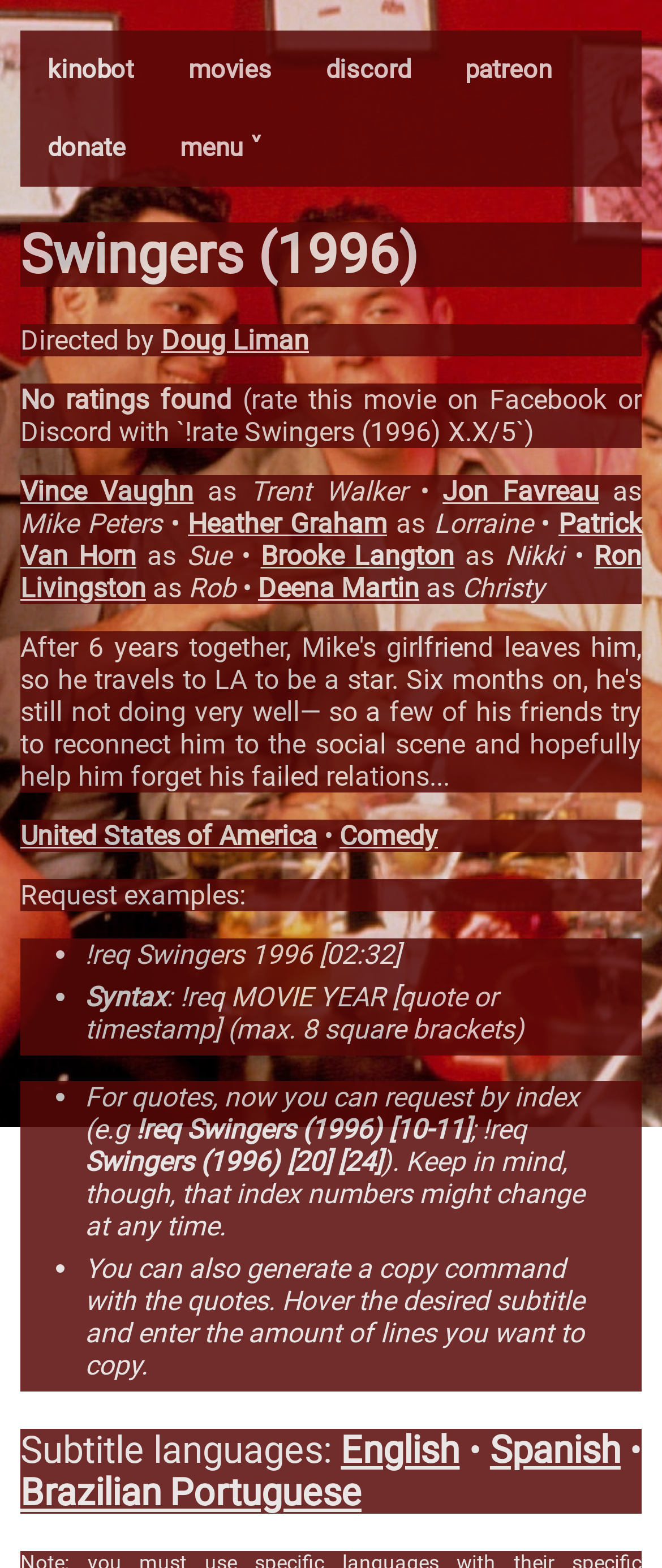Point out the bounding box coordinates of the section to click in order to follow this instruction: "View the cast of Swingers (1996)".

[0.031, 0.303, 0.969, 0.323]